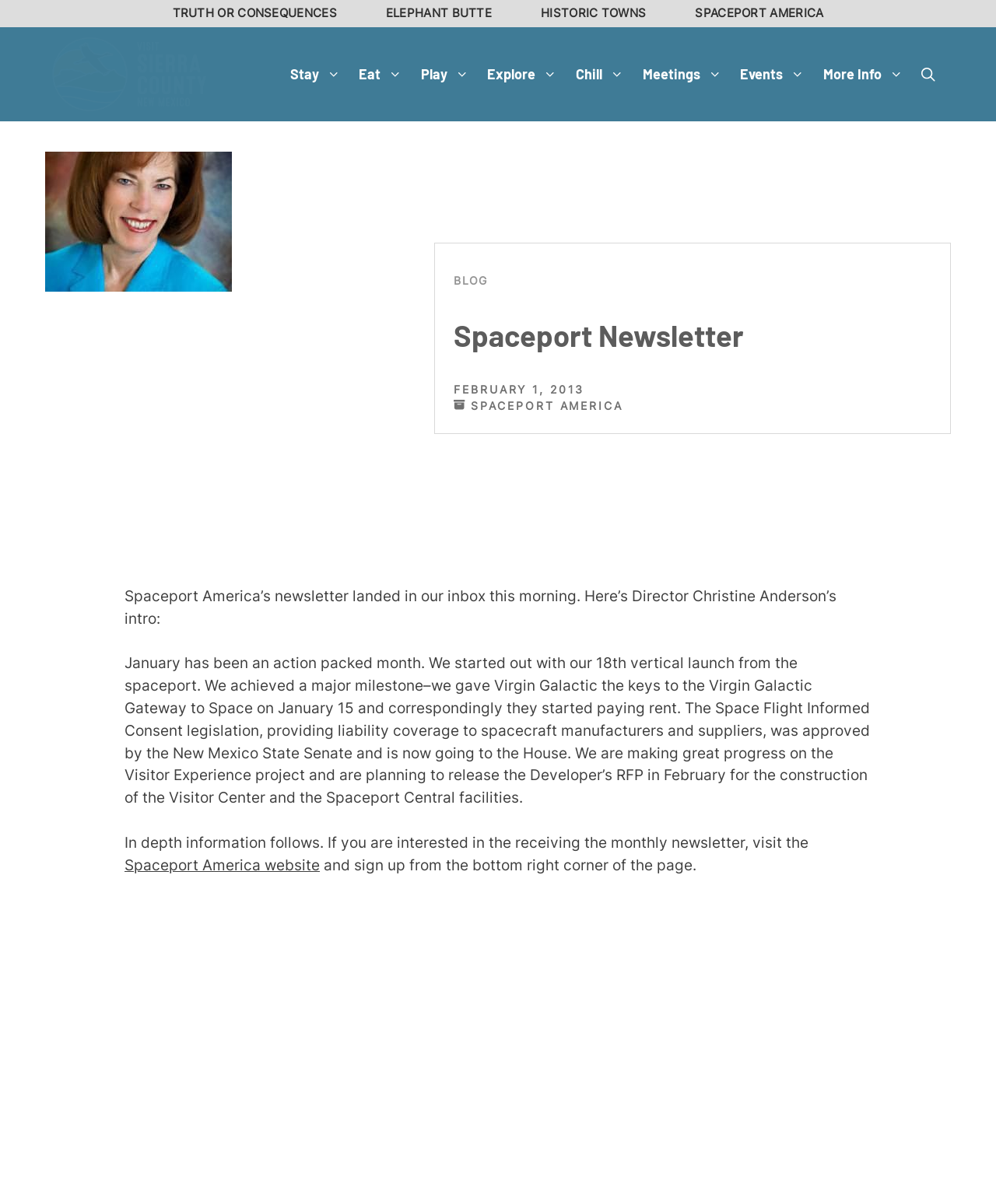Use a single word or phrase to answer the question: What is the name of the director of Spaceport America?

Christine Anderson